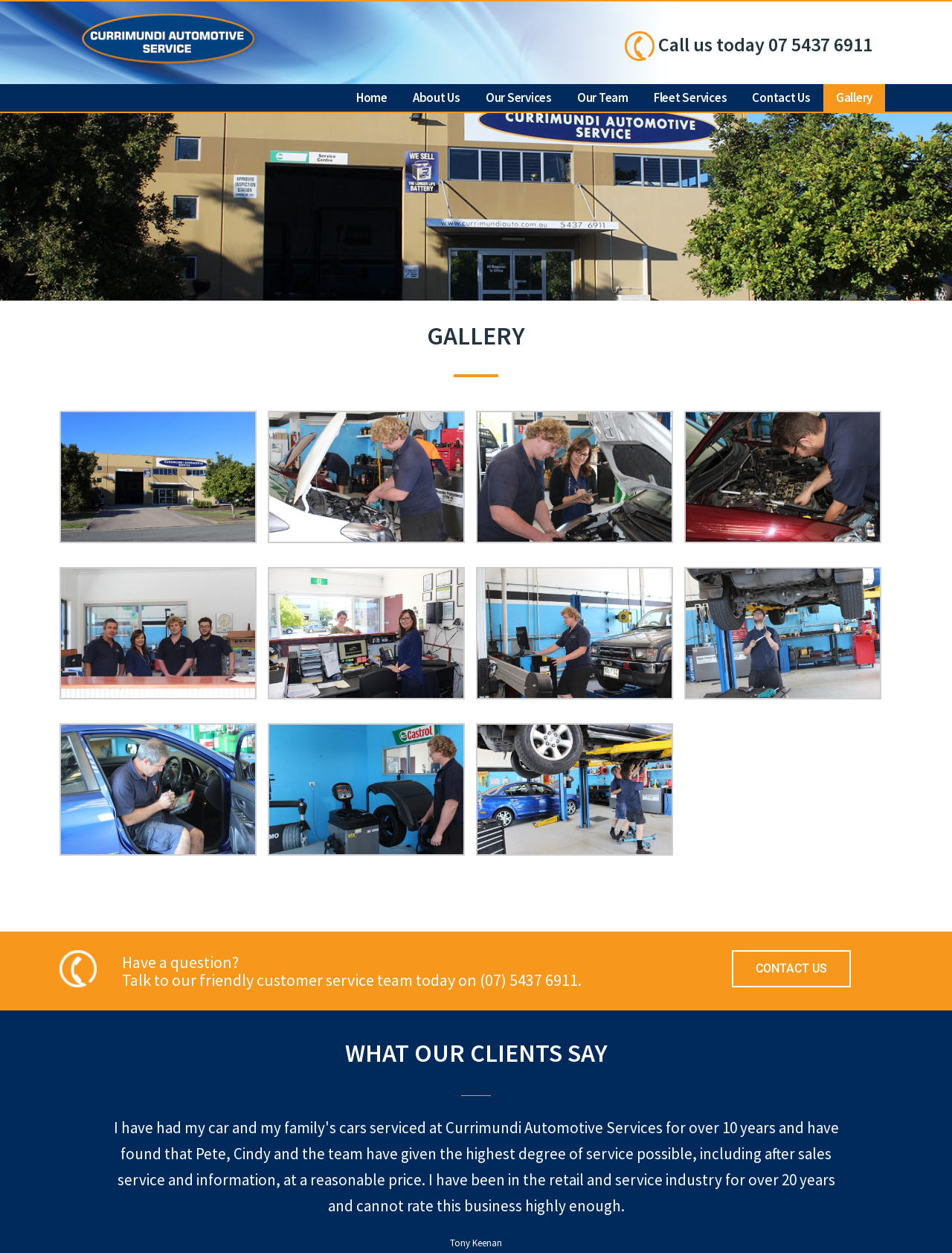What is the name of the business?
Make sure to answer the question with a detailed and comprehensive explanation.

I found the name of the business by looking at the logo at the top of the webpage, which says 'Gallery - Currimundi Automotive Service'.